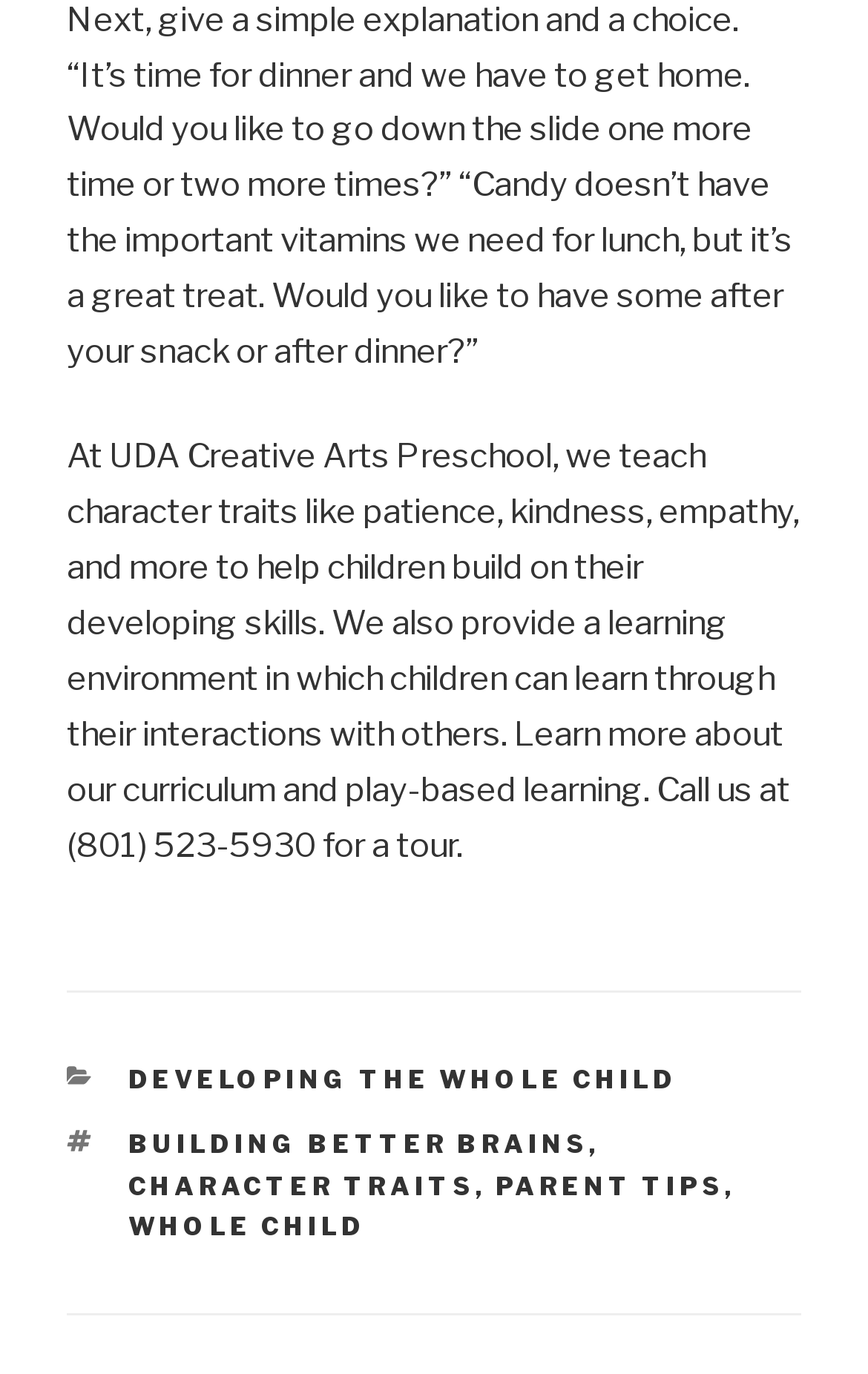What are the character traits taught at UDA Creative Arts Preschool?
Refer to the image and provide a thorough answer to the question.

The main text section of the webpage mentions that the preschool teaches character traits like patience, kindness, empathy, and more to help children build on their developing skills.